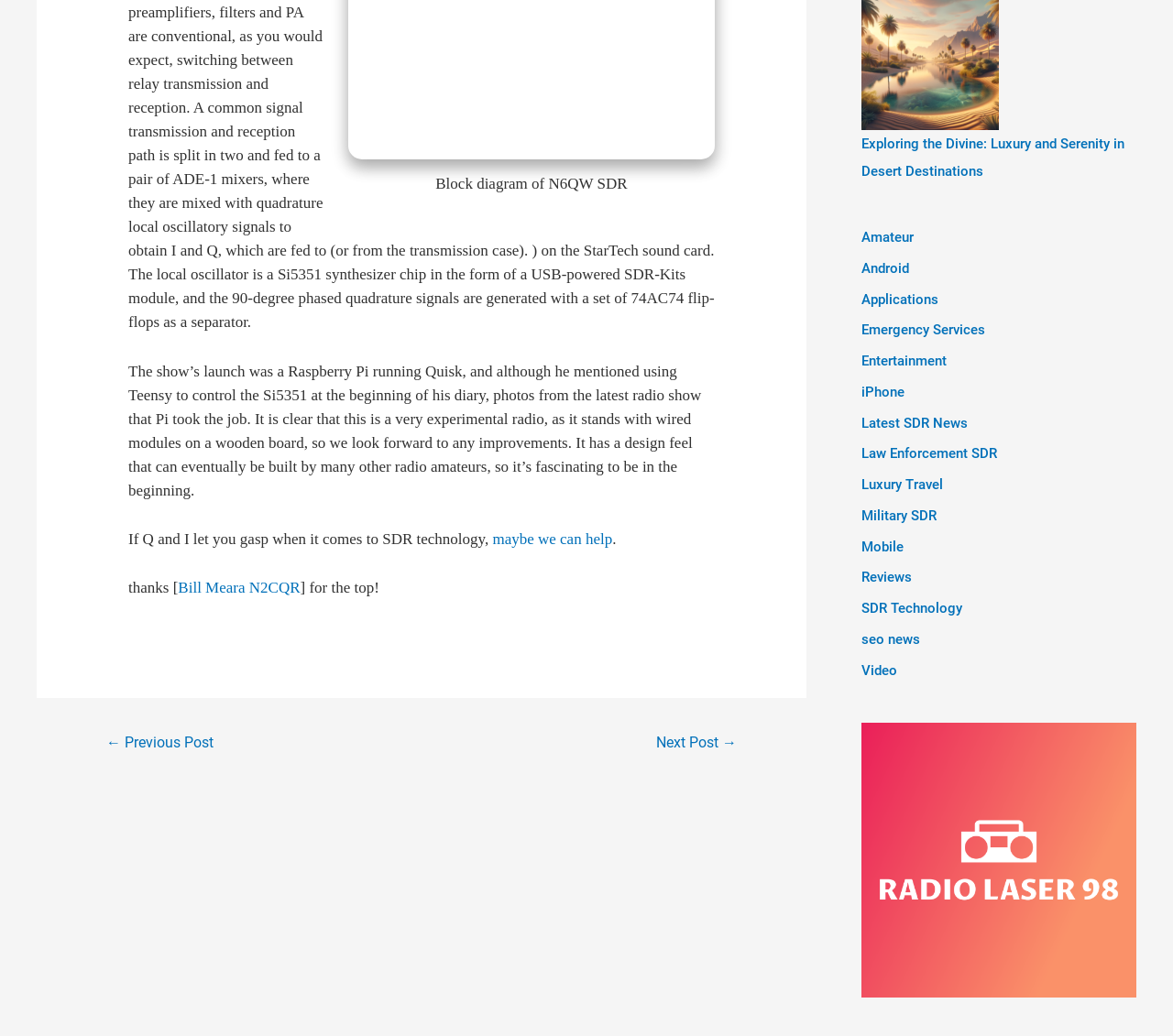Find the bounding box coordinates of the element to click in order to complete the given instruction: "Explore 'Luxury Travel'."

[0.734, 0.46, 0.804, 0.476]